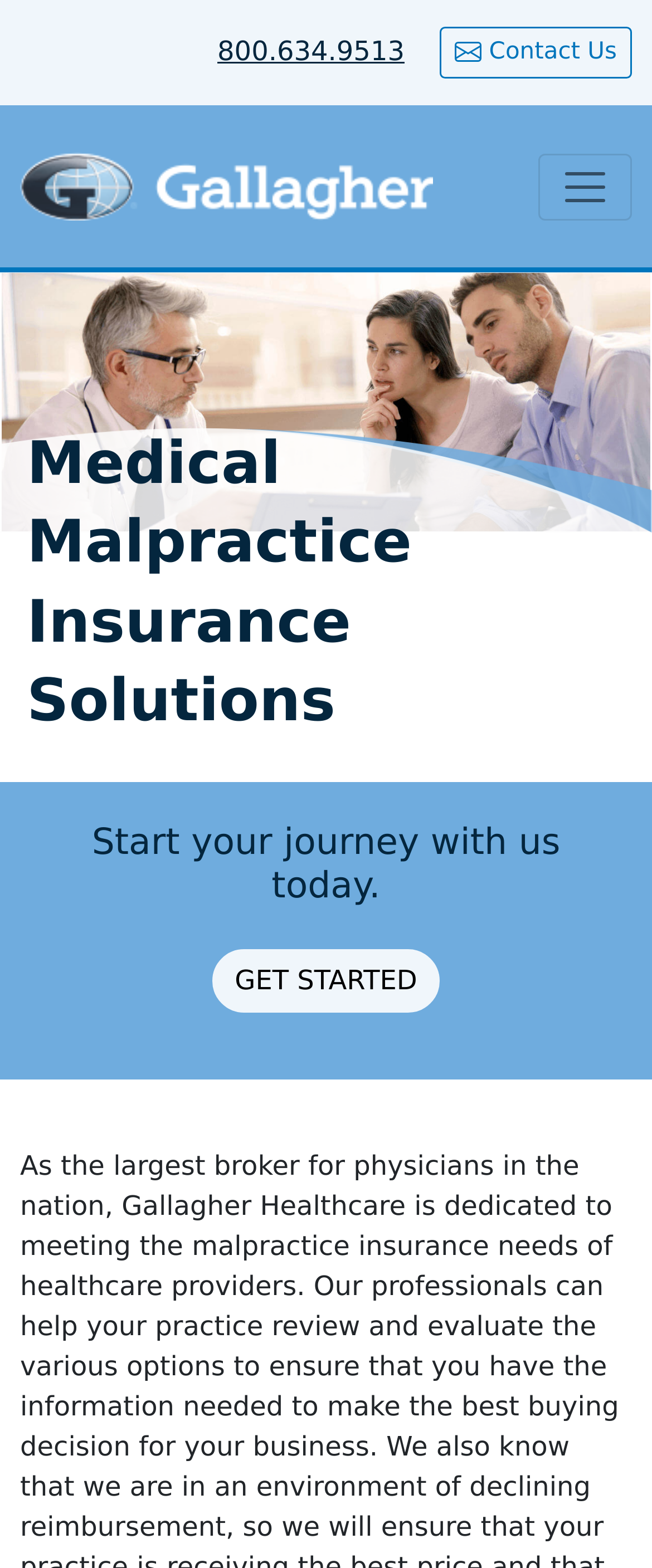Give a detailed overview of the webpage's appearance and contents.

The webpage is about Medical Malpractice and Professional Liability Insurance. At the top left, there is a logo of Gallagher, accompanied by a link to the logo. To the right of the logo, there is a navigation toggle button. 

Below the logo, there is a large image that spans the entire width of the page, depicting a doctor with a couple. 

Underneath the image, there is a heading that reads "Medical Malpractice Insurance Solutions", which is followed by a subheading that says "Start your journey with us today." 

To the right of the subheading, there is a call-to-action button that says "GET STARTED". 

At the top right corner, there are two links: one for contacting the company via phone number "800.634.9513" and another link that says "Contact Us", accompanied by a small image.